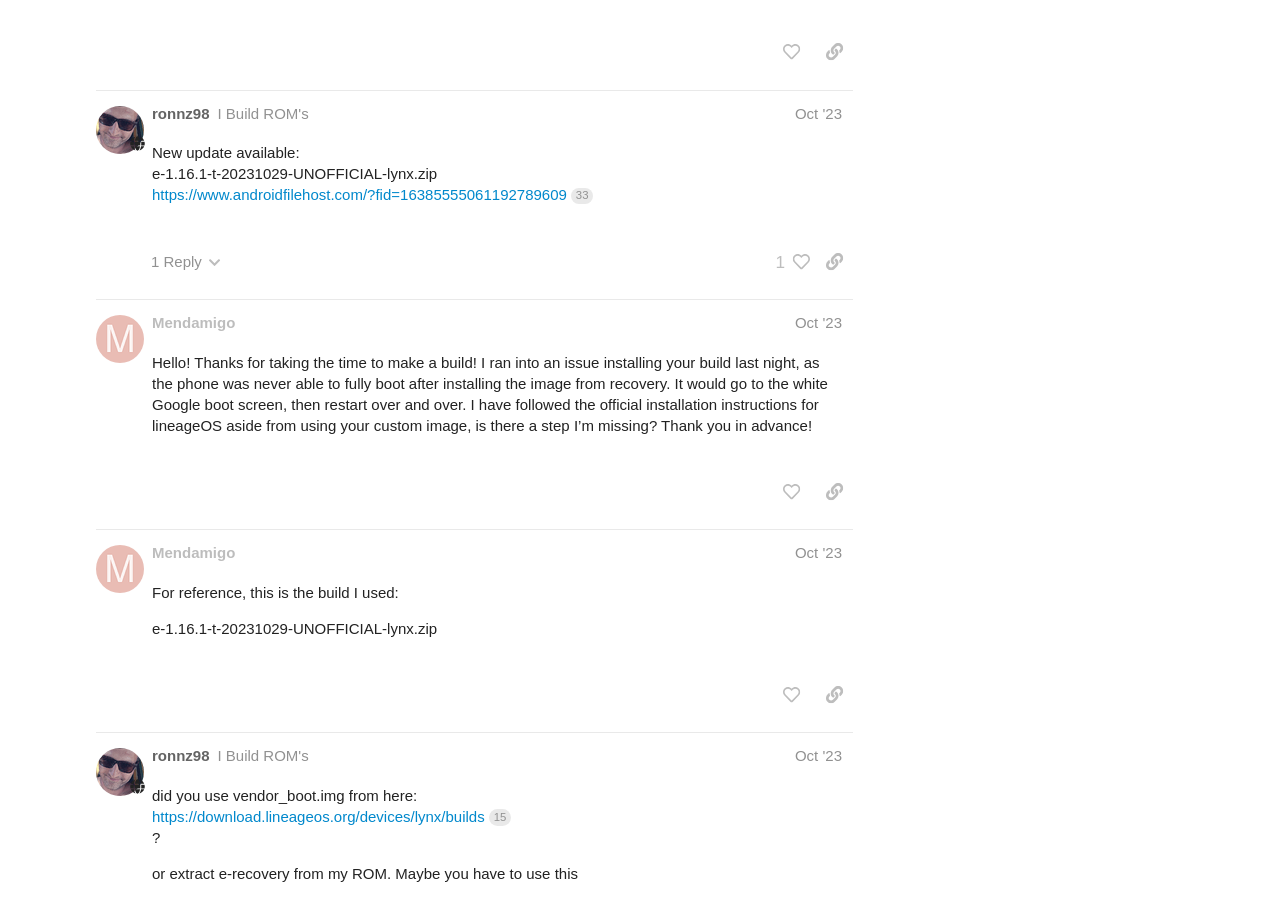Highlight the bounding box coordinates of the element you need to click to perform the following instruction: "View UnOfficial Builds."

[0.083, 0.367, 0.169, 0.388]